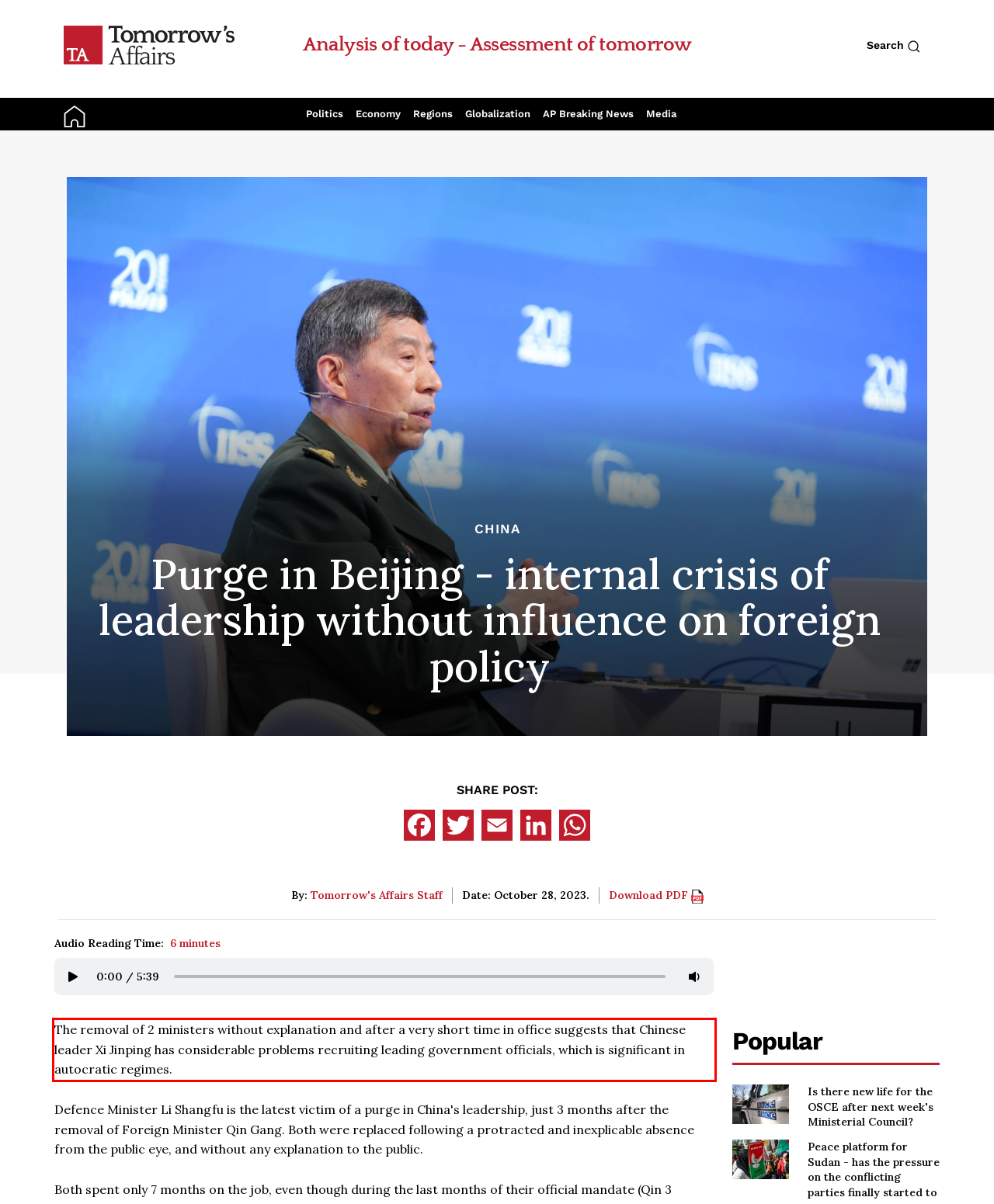Given a screenshot of a webpage containing a red bounding box, perform OCR on the text within this red bounding box and provide the text content.

The removal of 2 ministers without explanation and after a very short time in office suggests that Chinese leader Xi Jinping has considerable problems recruiting leading government officials, which is significant in autocratic regimes.